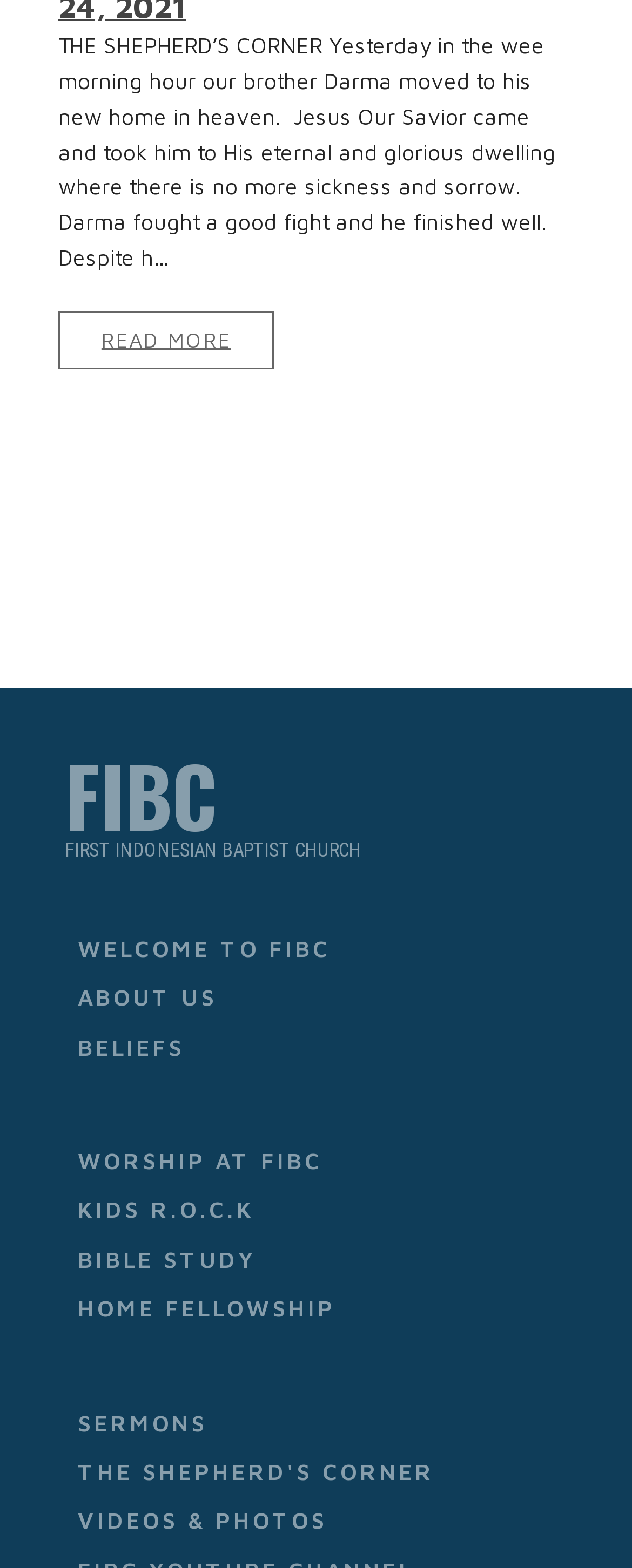Use a single word or phrase to answer this question: 
What is the purpose of the 'READ MORE' link?

To read more about Darma's article